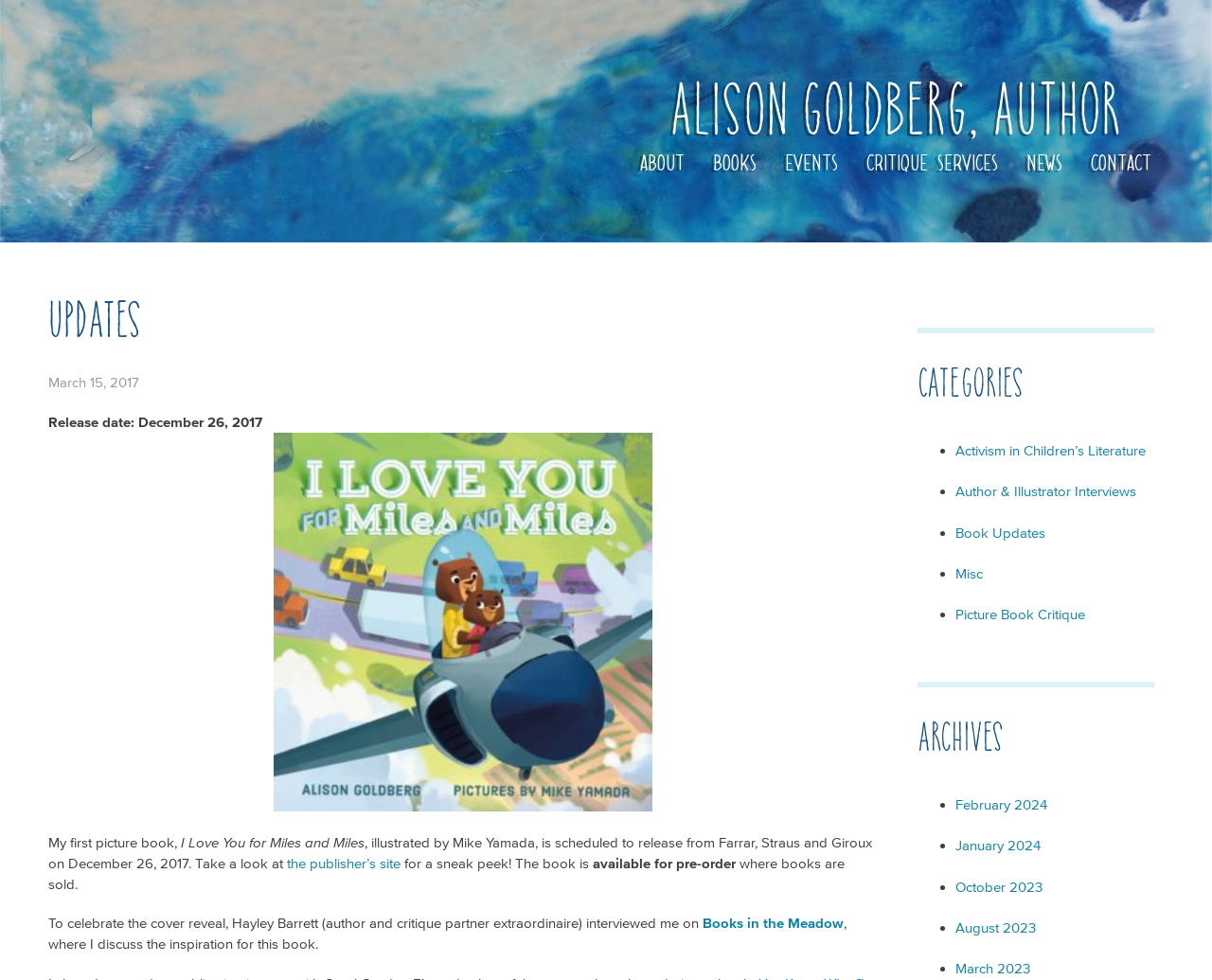Describe the webpage meticulously, covering all significant aspects.

The webpage is about Alison Goldberg, an author, and features updates about her work. At the top, there is a navigation menu with links to "About", "Books", "Events", "Critique Services", "News", and "Contact". Below the navigation menu, there is a header section with a heading "Updates" and a time stamp "March 15, 2017".

The main content of the page is a blog post announcing the release of Alison Goldberg's first picture book, "I Love You for Miles and Miles", illustrated by Mike Yamada. The book is scheduled to release on December 26, 2017, and there is a link to the publisher's site for a sneak peek. The post also mentions that the book is available for pre-order and can be found where books are sold.

Additionally, the post mentions an interview with Hayley Barrett on "Books in the Meadow" where Alison discusses the inspiration for her book. There is an image on the page, but its content is not specified.

On the right side of the page, there are two sections: "Categories" and "Archives". The "Categories" section lists several links, including "Activism in Children’s Literature", "Author & Illustrator Interviews", "Book Updates", "Misc", and "Picture Book Critique". The "Archives" section lists links to monthly archives, including February 2024, January 2024, October 2023, August 2023, and March 2023.